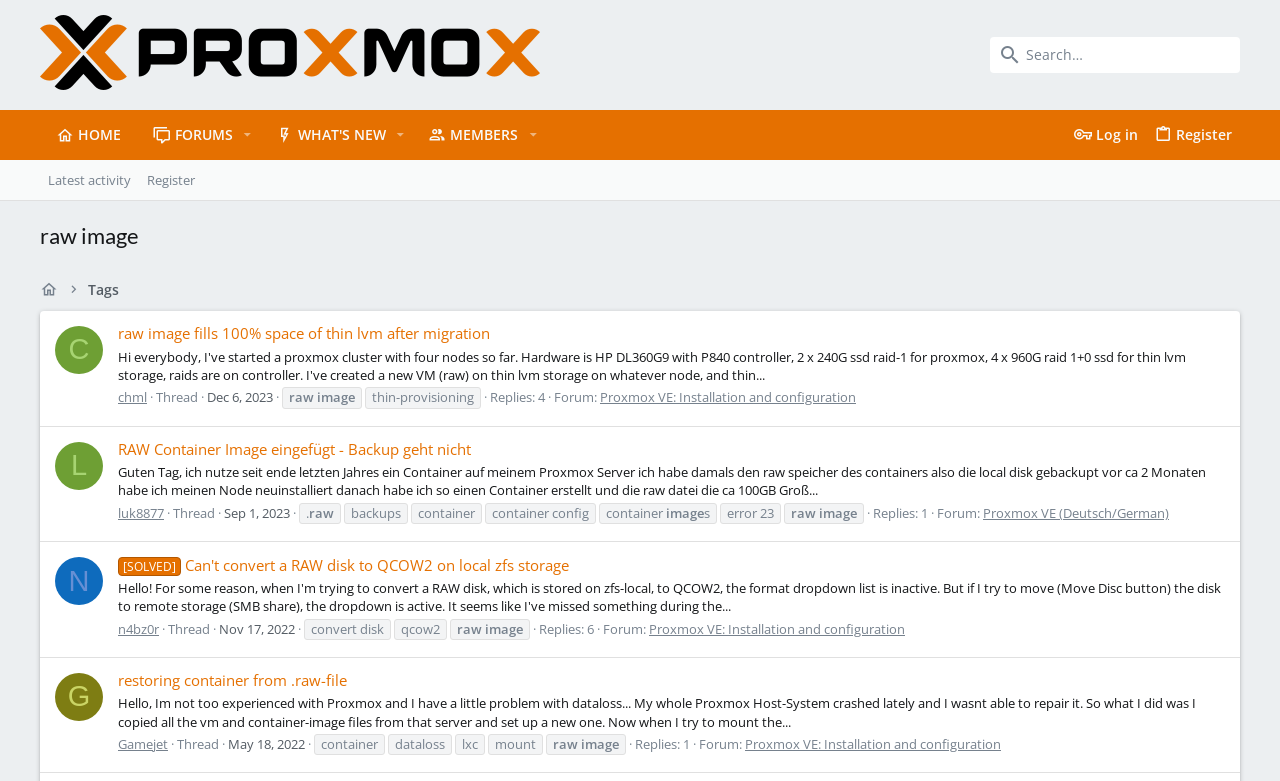Please examine the image and provide a detailed answer to the question: How many replies does the second thread have?

I looked at the second thread and found the text 'Replies: 1' below the thread title, which indicates that the thread has 1 reply.